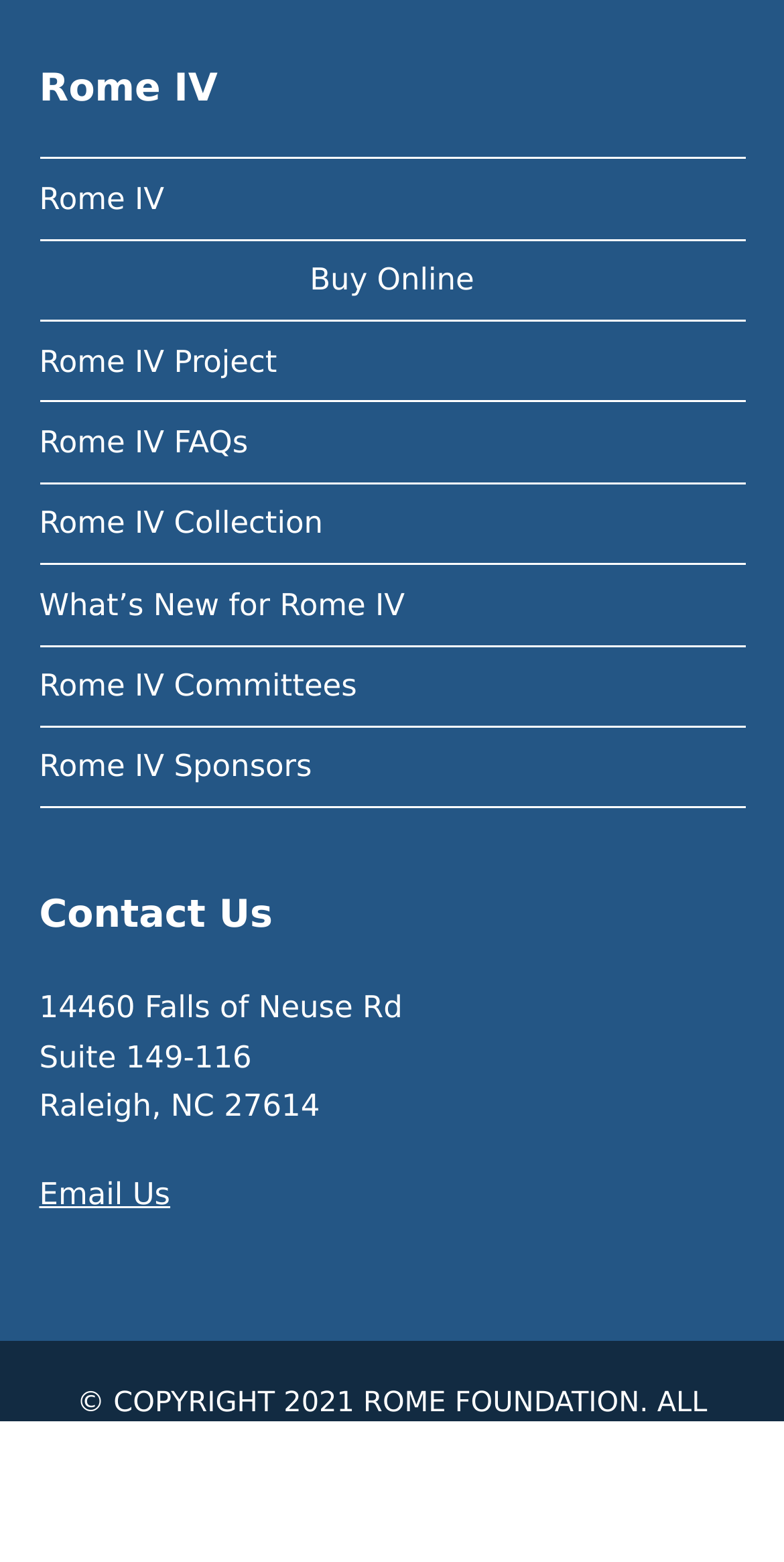Determine the bounding box coordinates for the clickable element to execute this instruction: "Click Rome IV". Provide the coordinates as four float numbers between 0 and 1, i.e., [left, top, right, bottom].

[0.05, 0.116, 0.21, 0.139]